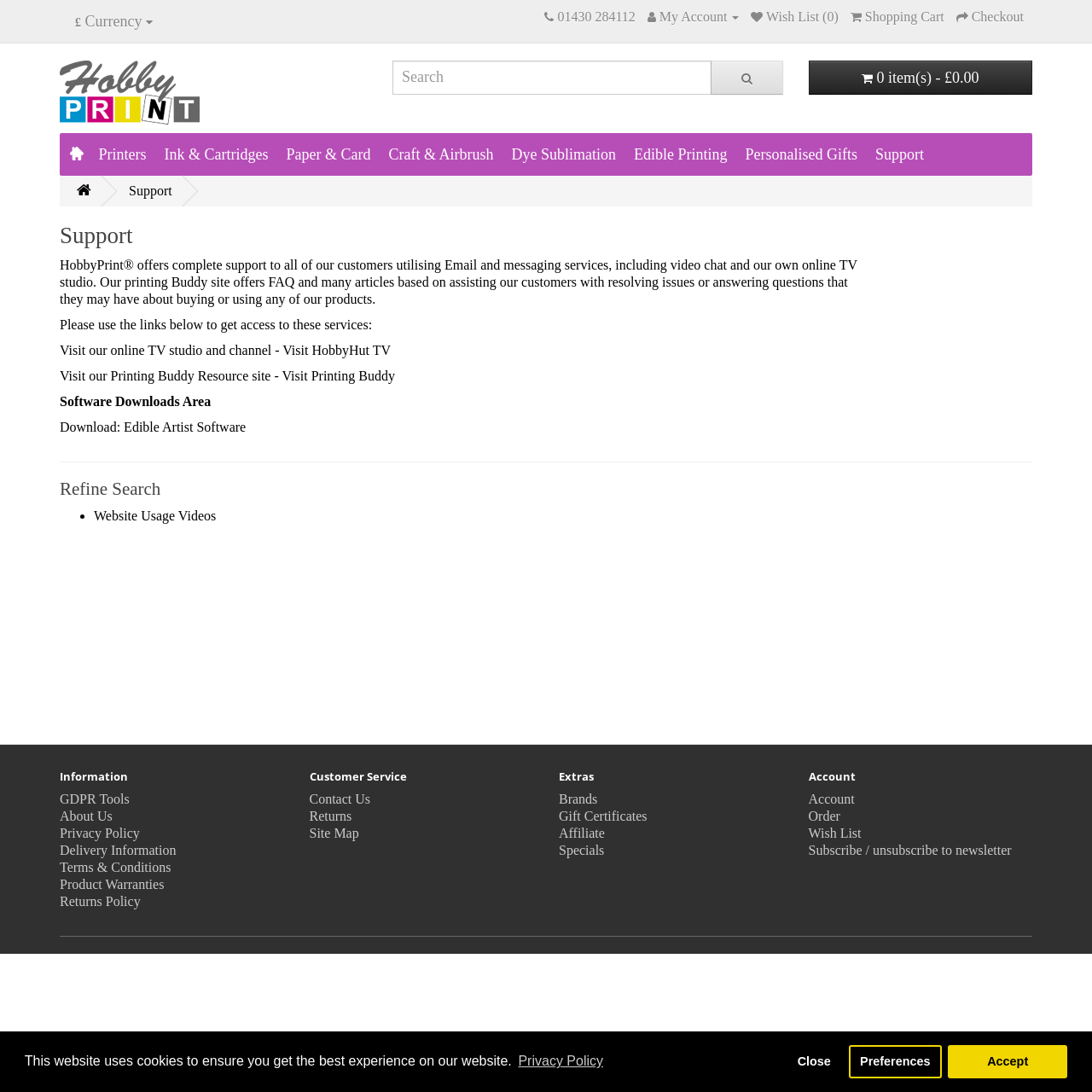Please provide a comprehensive answer to the question below using the information from the image: What is the purpose of the HobbyPrint Support Area?

I inferred this by reading the static text element that says 'HobbyPrint offers complete support to all of our customers utilising Email and messaging services, including video chat and our own online TV studio.' This suggests that the Support Area is meant to provide various support services to customers.